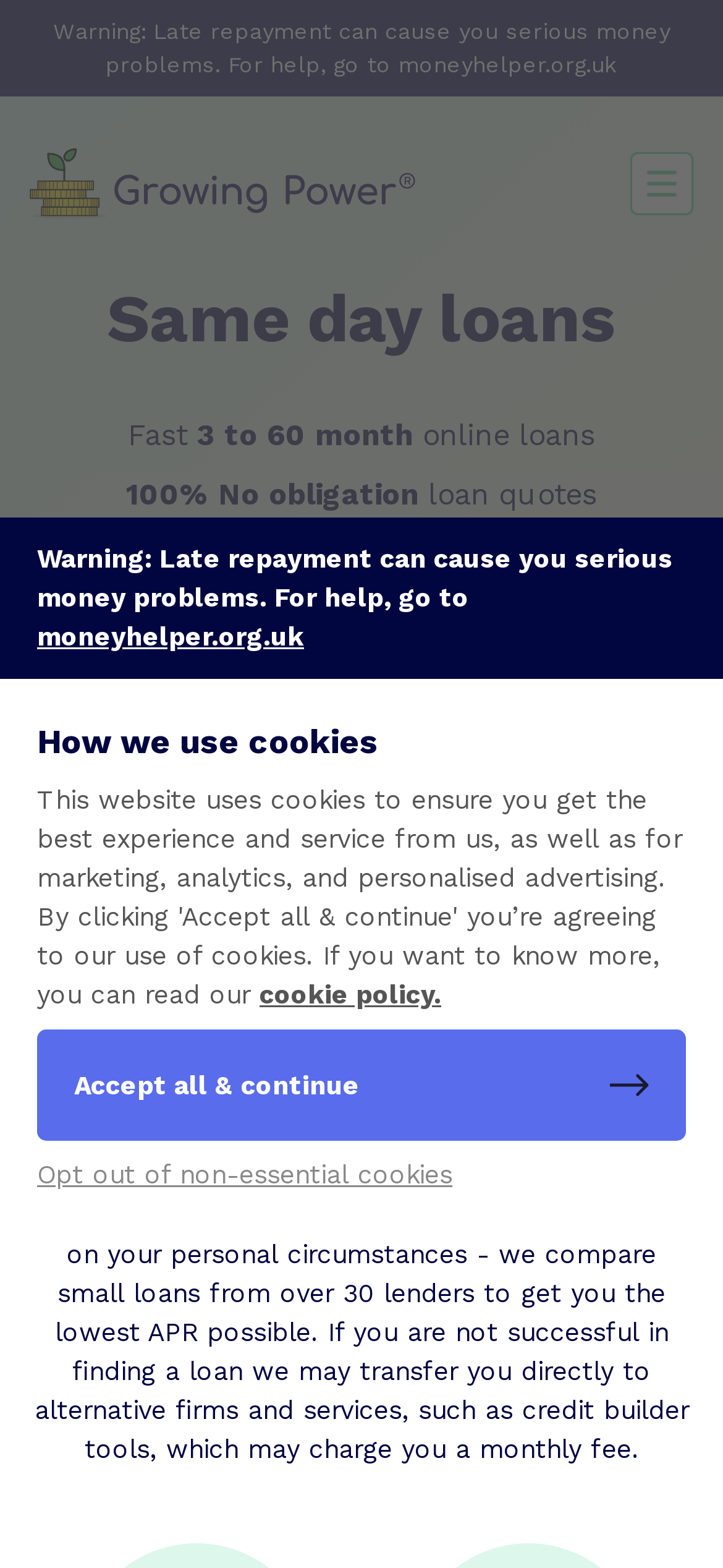Extract the main title from the webpage and generate its text.

Same day loans